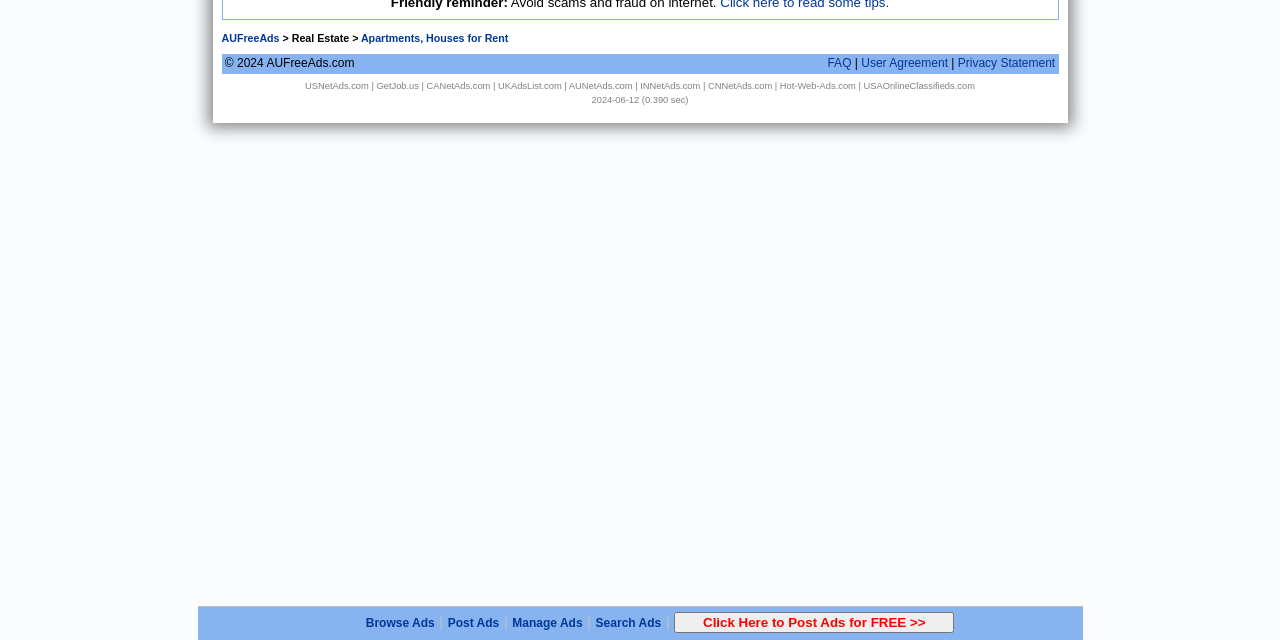Using the description "Search Ads", locate and provide the bounding box of the UI element.

[0.465, 0.962, 0.517, 0.984]